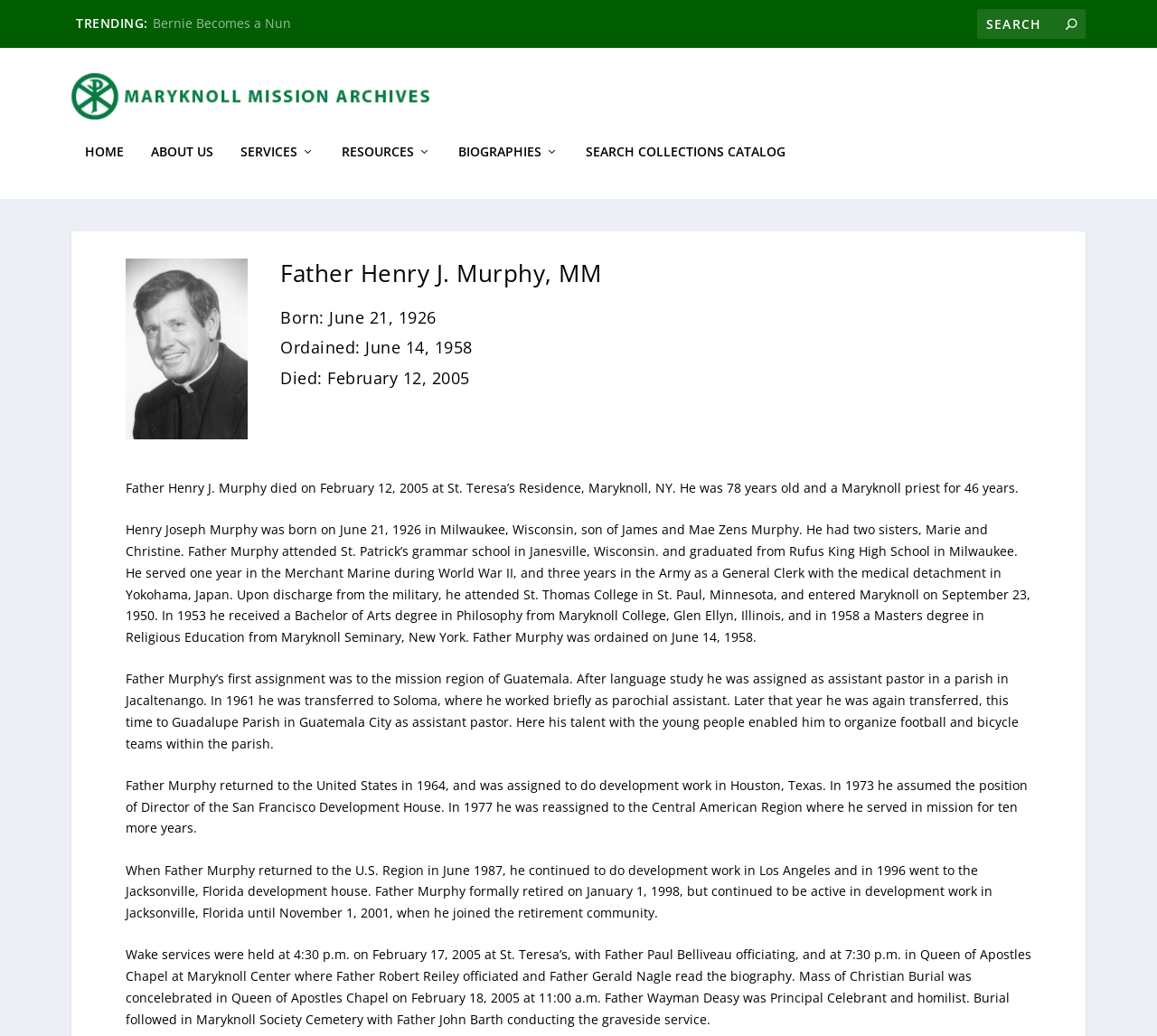Locate the bounding box coordinates of the area to click to fulfill this instruction: "Go to Archives". The bounding box should be presented as four float numbers between 0 and 1, in the order [left, top, right, bottom].

[0.062, 0.065, 0.405, 0.115]